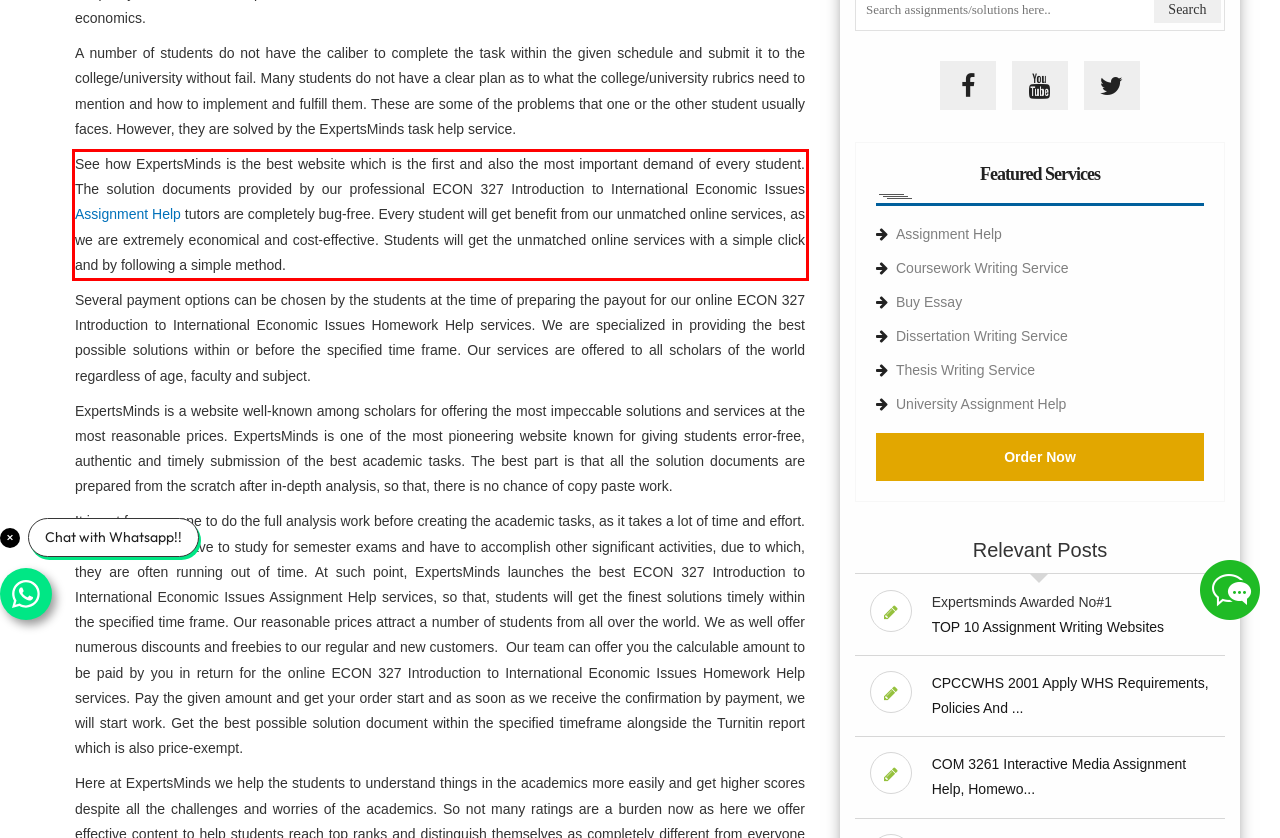Please take the screenshot of the webpage, find the red bounding box, and generate the text content that is within this red bounding box.

See how ExpertsMinds is the best website which is the first and also the most important demand of every student. The solution documents provided by our professional ECON 327 Introduction to International Economic Issues Assignment Help tutors are completely bug-free. Every student will get benefit from our unmatched online services, as we are extremely economical and cost-effective. Students will get the unmatched online services with a simple click and by following a simple method.